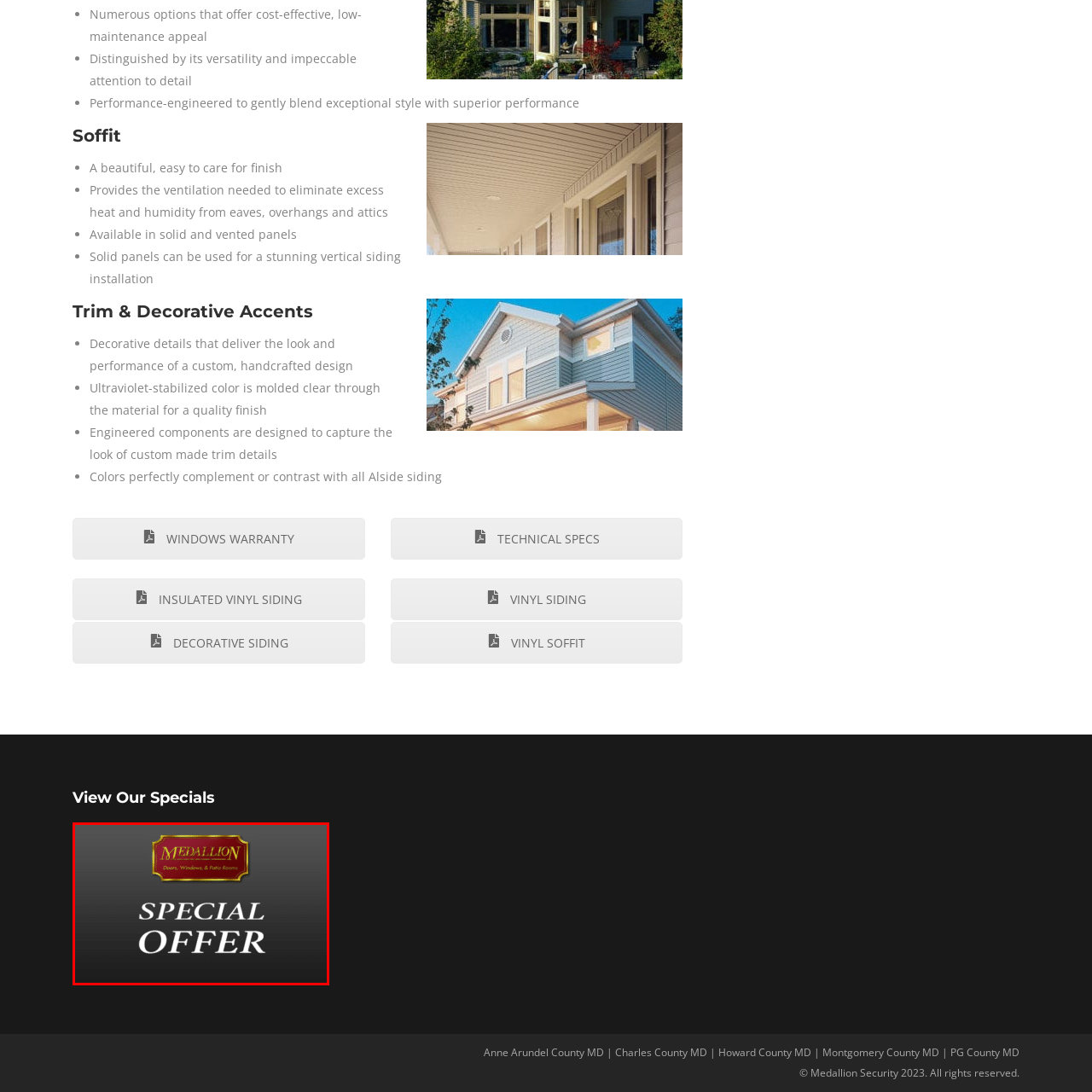Offer an in-depth caption for the image content enclosed by the red border.

The image features a promotional graphic for Medallion, a company specializing in doors, windows, and patio rooms. At the top, the Medallion logo is displayed prominently in a rich, decorative font, signaling the brand's identity. Below the logo, the words "SPECIAL OFFER" are featured in a bold, eye-catching typeface that conveys urgency and excitement. The overall design uses a dark background, which enhances the visual impact of the text and logo, making it stand out effectively. This image serves to attract customers' attention to current promotions or discounts, inviting them to take advantage of the special deals offered by Medallion.